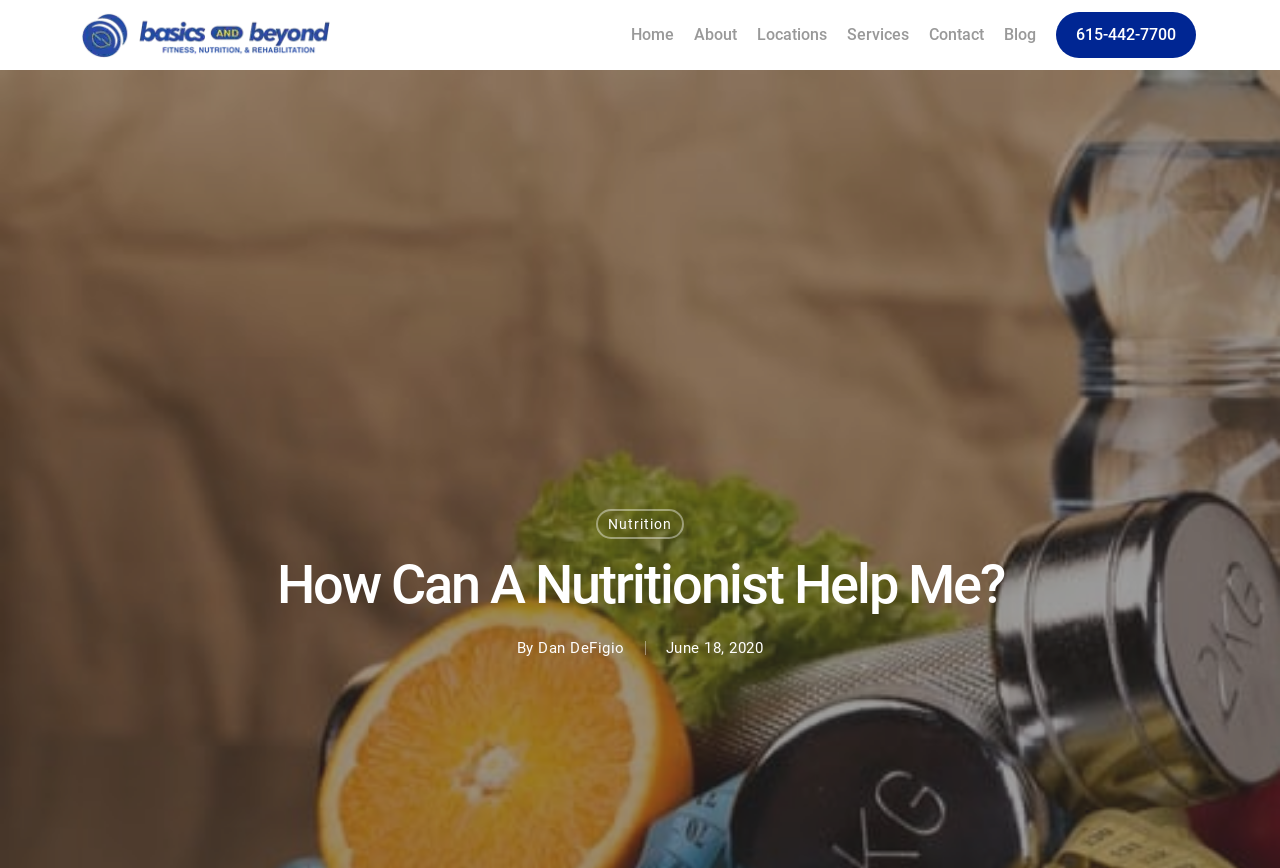Detail the various sections and features of the webpage.

The webpage is about the services of a certified nutritionist, specifically how they can help with various health goals. At the top left corner, there is a logo link, and to its right, there is a navigation menu with links to 'Home', 'About', 'Locations', 'Services', 'Contact', 'Blog', and a phone number. 

Below the navigation menu, there is a prominent heading that reads 'How Can A Nutritionist Help Me?' which spans almost the entire width of the page. 

Underneath the heading, there is a section with a byline 'By Dan DeFigio' and a publication date 'June 18, 2020' on the right side. The byline and publication date are positioned near the top of this section.

On the top right side of the page, there is another link to 'Nutrition', which is separate from the main navigation menu.